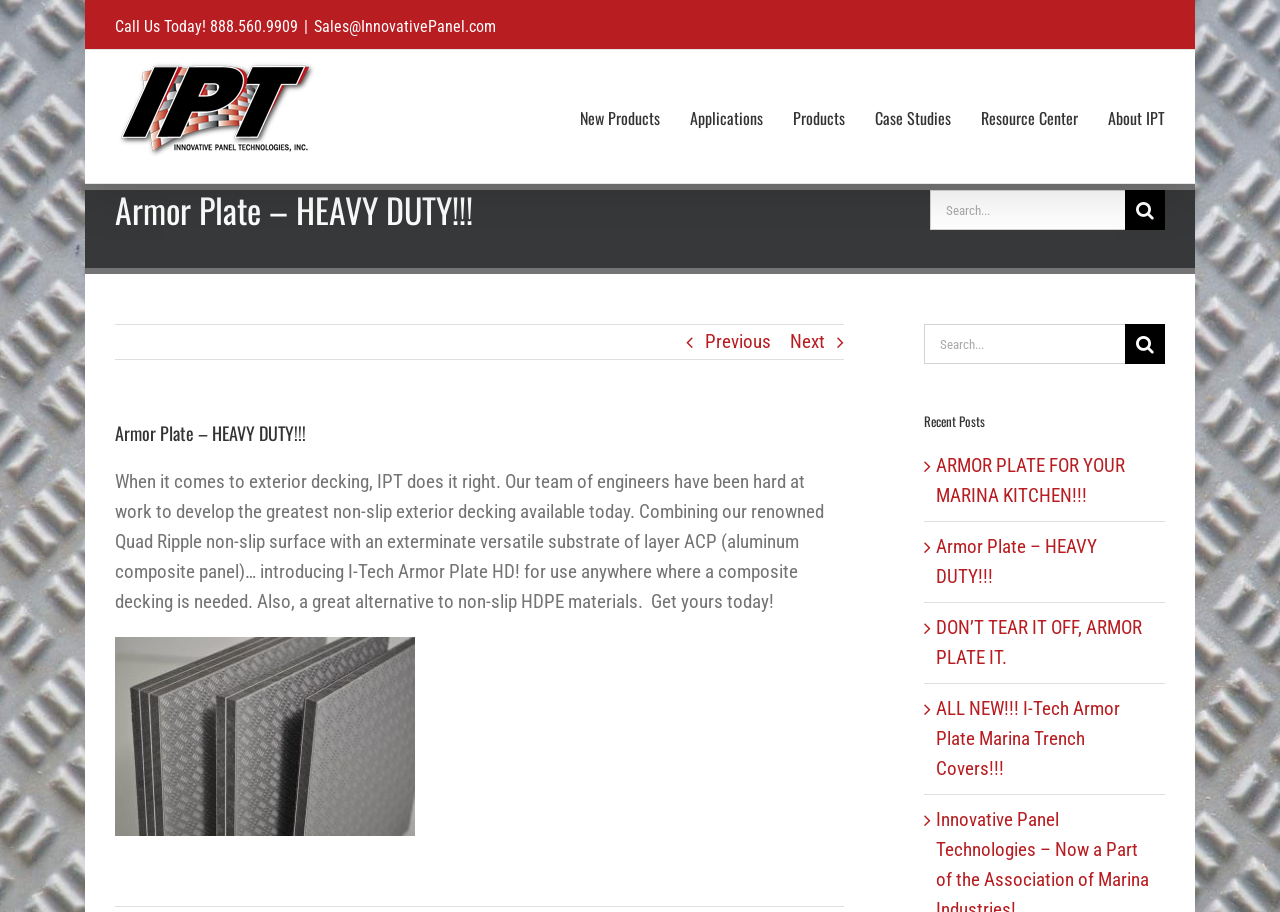What is the main product featured on this webpage?
Using the information from the image, answer the question thoroughly.

I determined the main product by reading the paragraph of text that describes the product, which mentions 'I-Tech Armor Plate HD' as a new product for exterior decking.